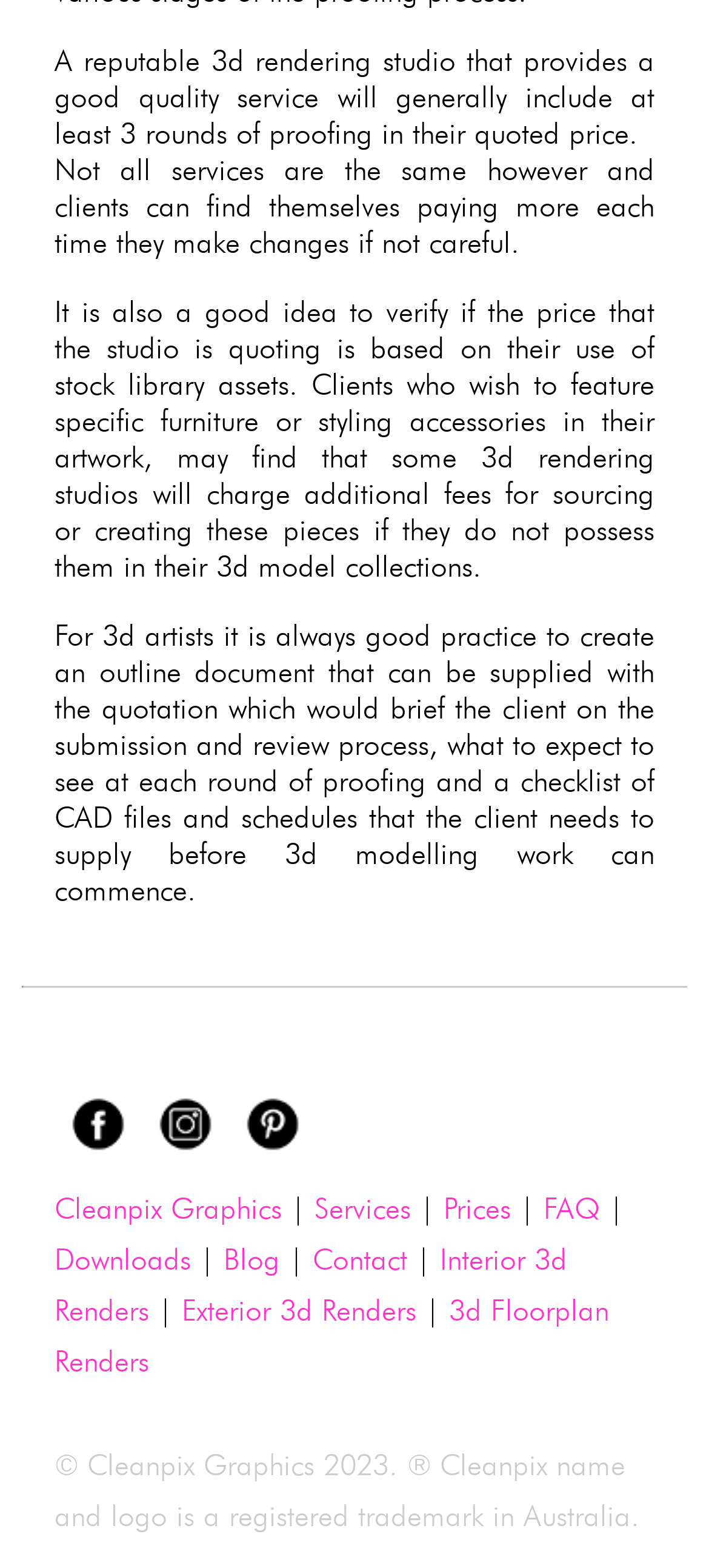Identify the bounding box coordinates of the specific part of the webpage to click to complete this instruction: "Follow 10Fold on social media".

None